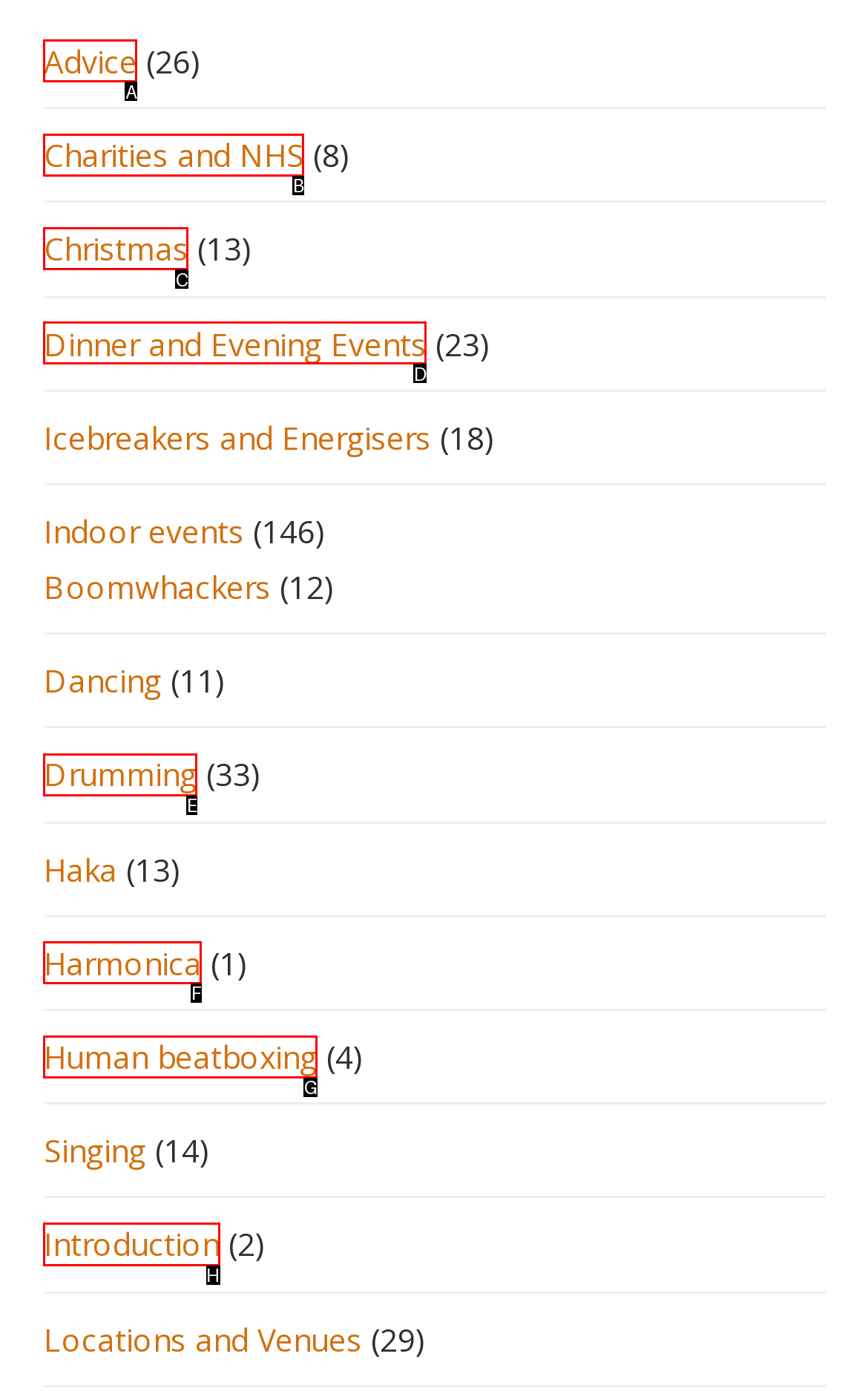Determine which option you need to click to execute the following task: Read about 'Introduction'. Provide your answer as a single letter.

H